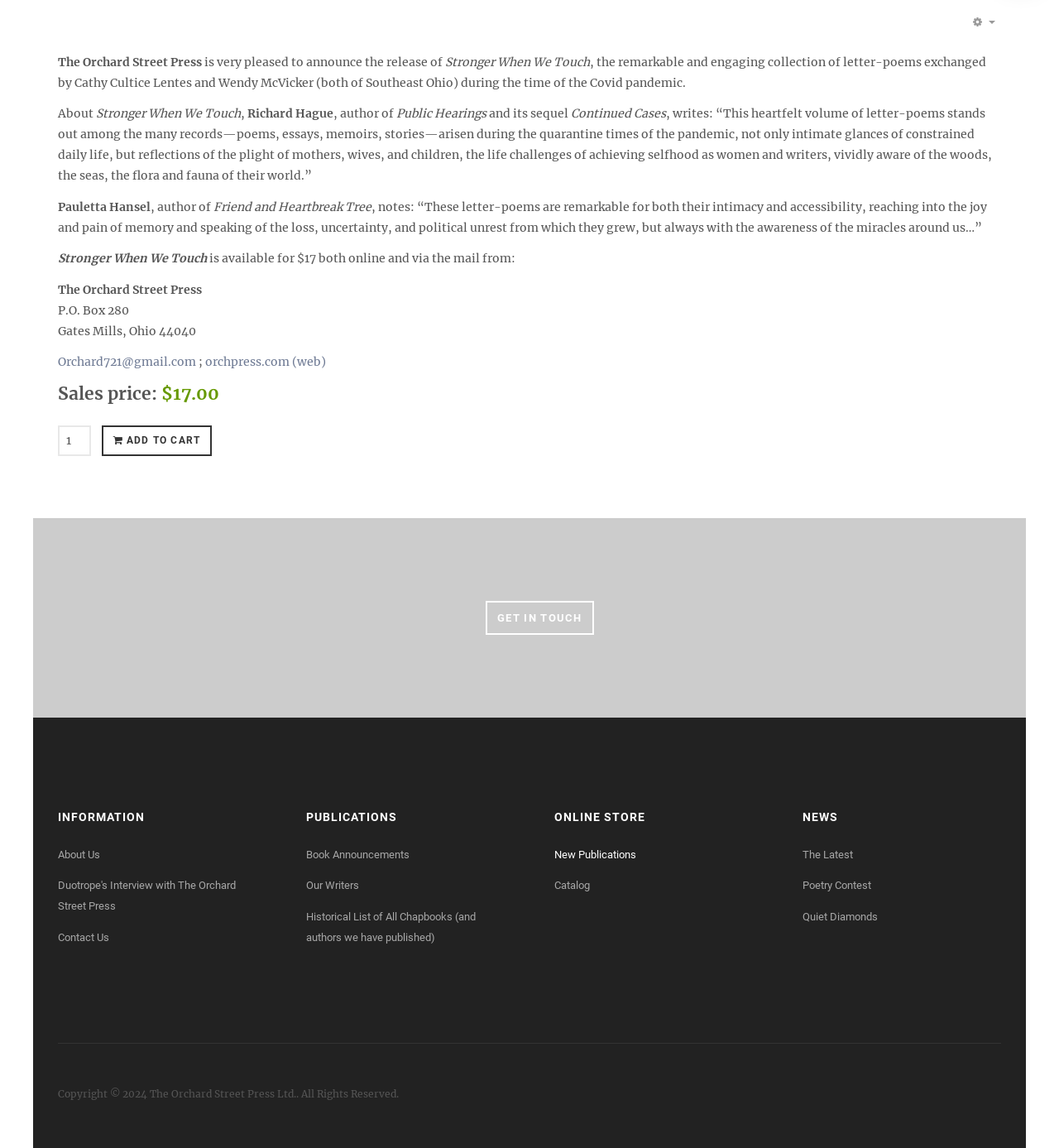Please locate the bounding box coordinates for the element that should be clicked to achieve the following instruction: "View the 'New Publications' page". Ensure the coordinates are given as four float numbers between 0 and 1, i.e., [left, top, right, bottom].

[0.523, 0.735, 0.601, 0.753]